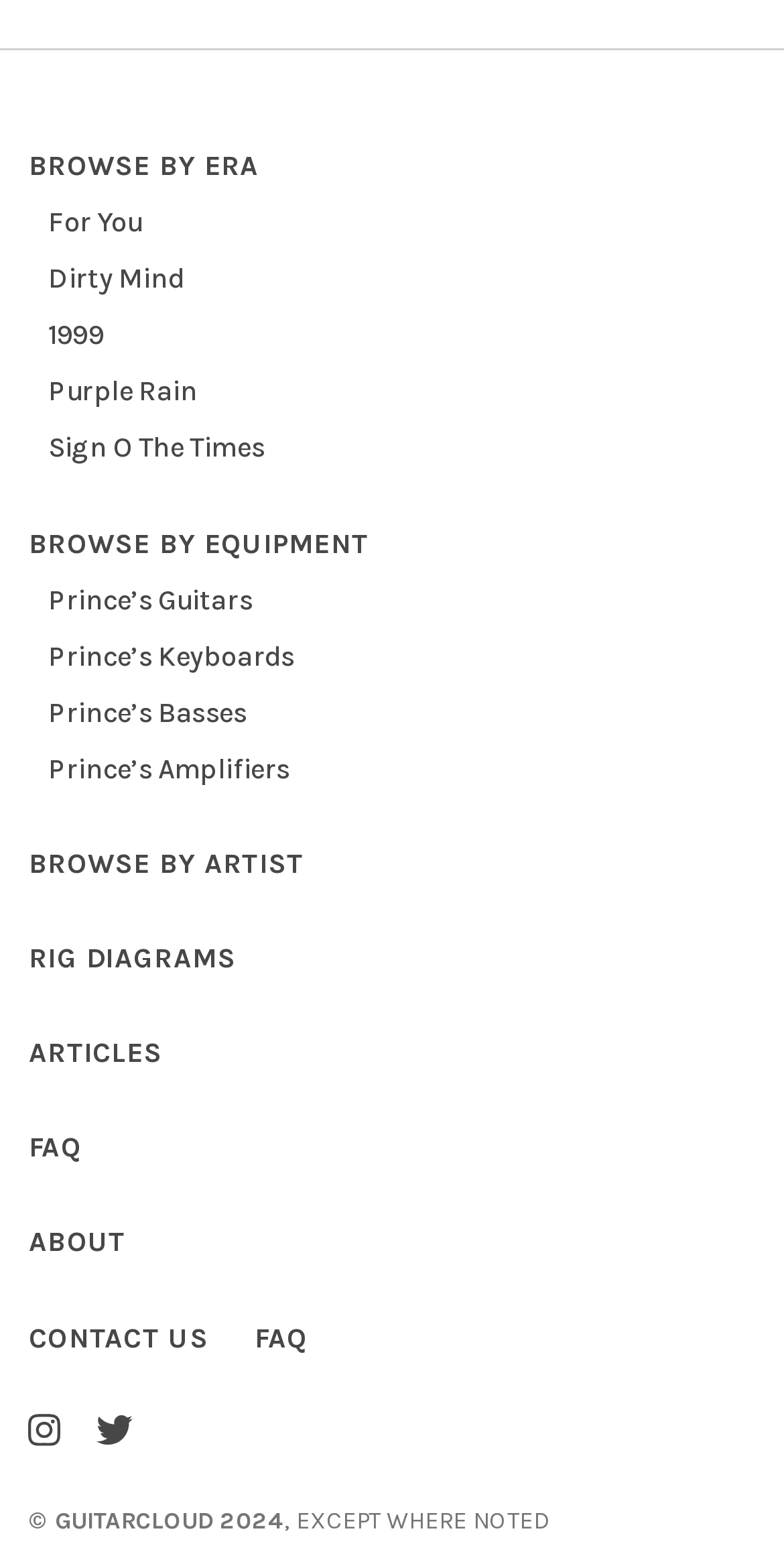Using the provided element description: "About", identify the bounding box coordinates. The coordinates should be four floats between 0 and 1 in the order [left, top, right, bottom].

[0.037, 0.785, 0.16, 0.807]